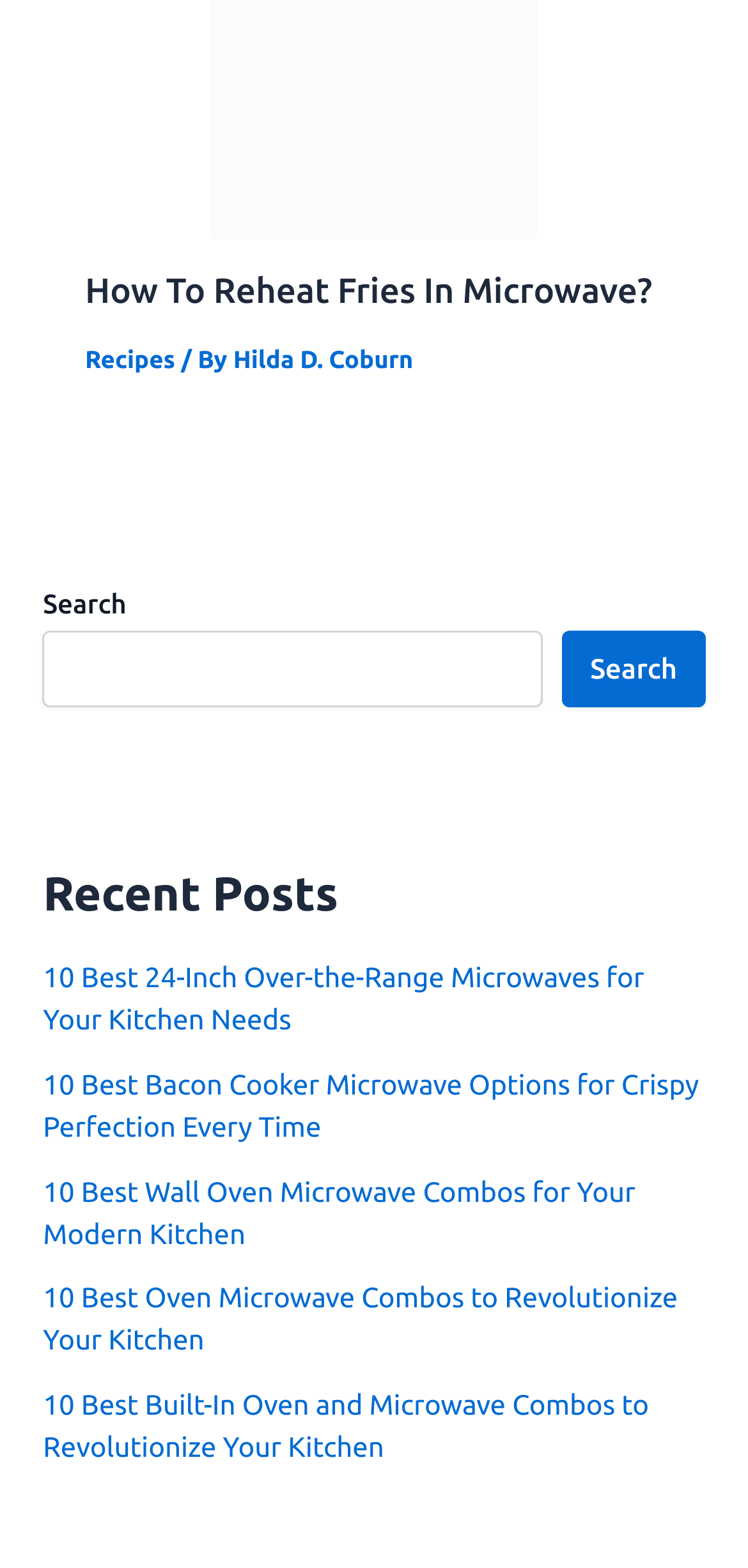Determine the bounding box coordinates of the clickable region to carry out the instruction: "Browse recipes".

[0.114, 0.221, 0.234, 0.238]